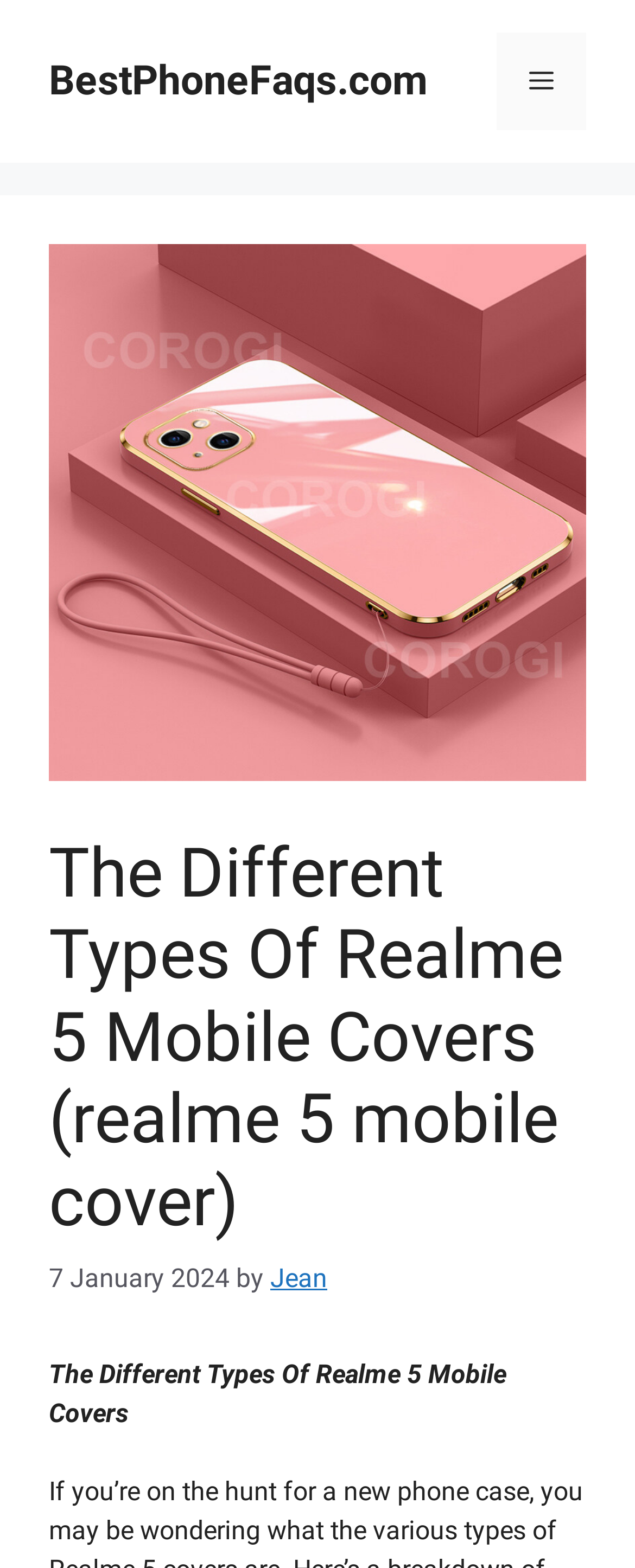Illustrate the webpage with a detailed description.

The webpage is about the different types of Realme 5 mobile covers. At the top, there is a banner that spans the entire width of the page, containing a link to the website "BestPhoneFaqs.com" on the left side and a navigation menu toggle button on the right side. 

Below the banner, there is a header section that occupies most of the page's width. It contains a heading that reads "The Different Types Of Realme 5 Mobile Covers (realme 5 mobile cover)" and is positioned near the top of the header section. 

Underneath the heading, there is a time stamp indicating the publication date "7 January 2024" on the left side, followed by the text "by" and a link to the author "Jean" on the right side. 

Further down, there is a paragraph of text that starts with "The Different Types Of Realme 5 Mobile Covers", which likely provides an introduction to the topic.